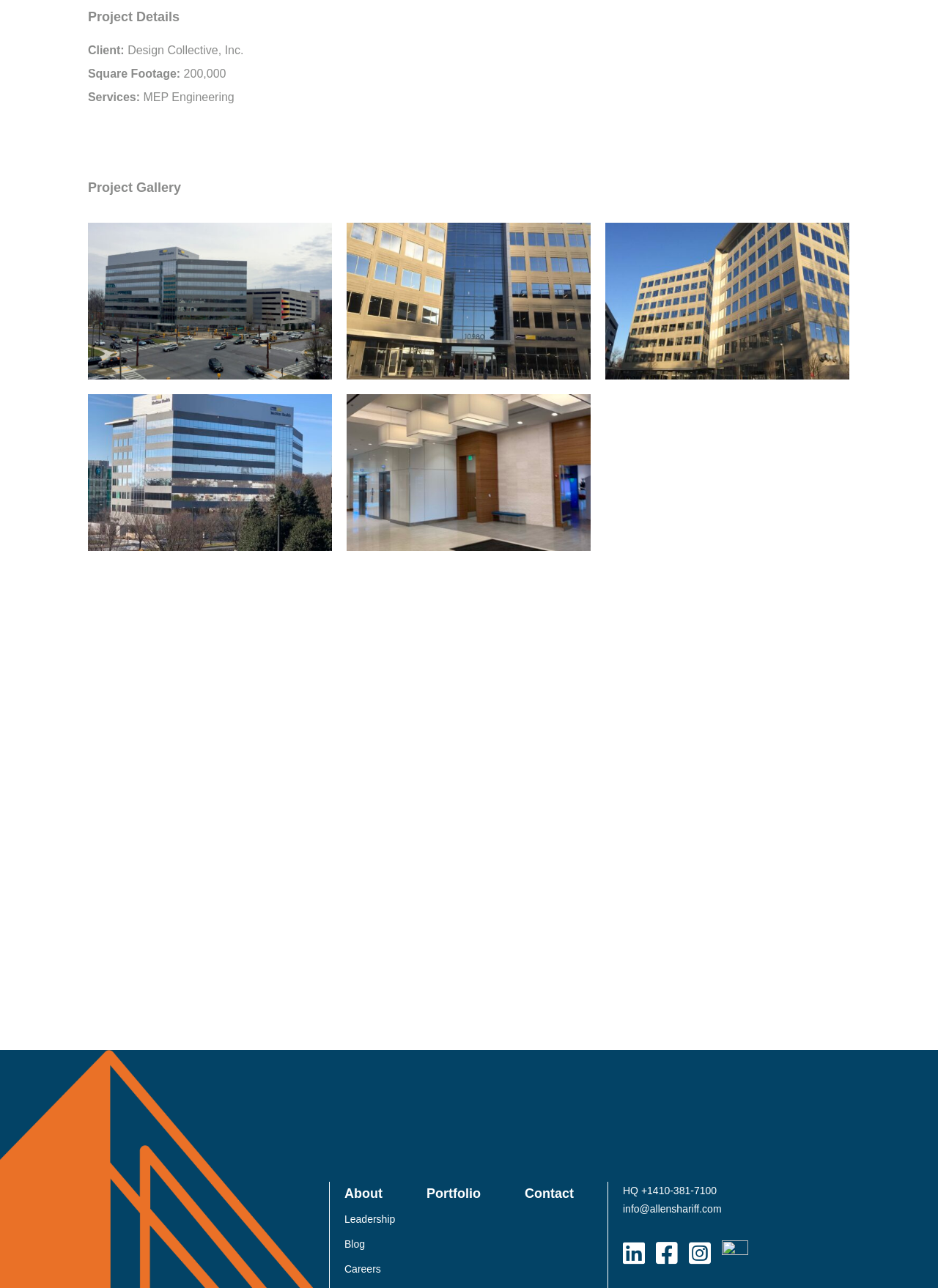Determine the bounding box for the UI element as described: "alt="Sumfinity Logo" title="sumfinity-logo-small"". The coordinates should be represented as four float numbers between 0 and 1, formatted as [left, top, right, bottom].

None